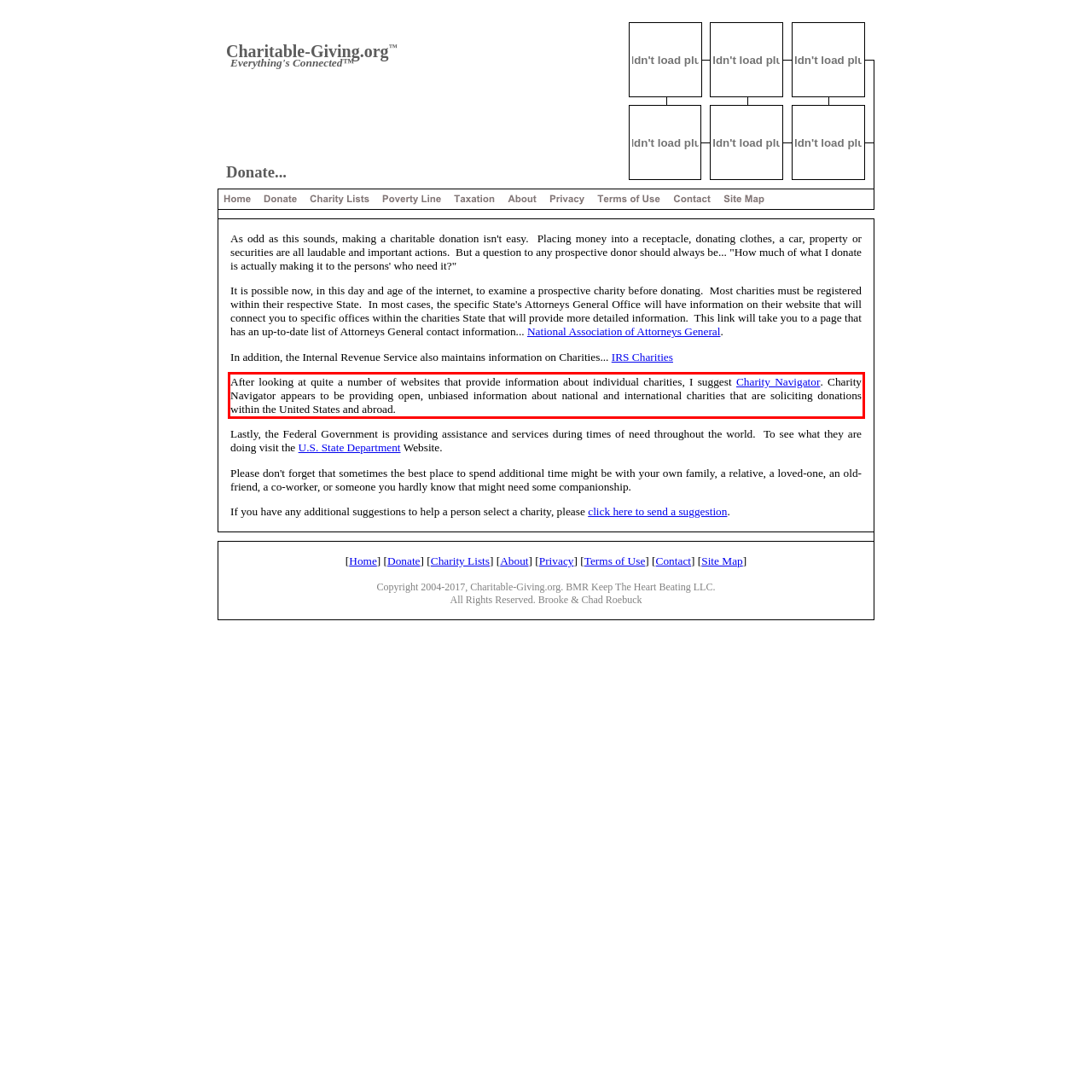You are provided with a screenshot of a webpage that includes a UI element enclosed in a red rectangle. Extract the text content inside this red rectangle.

After looking at quite a number of websites that provide information about individual charities, I suggest Charity Navigator. Charity Navigator appears to be providing open, unbiased information about national and international charities that are soliciting donations within the United States and abroad.